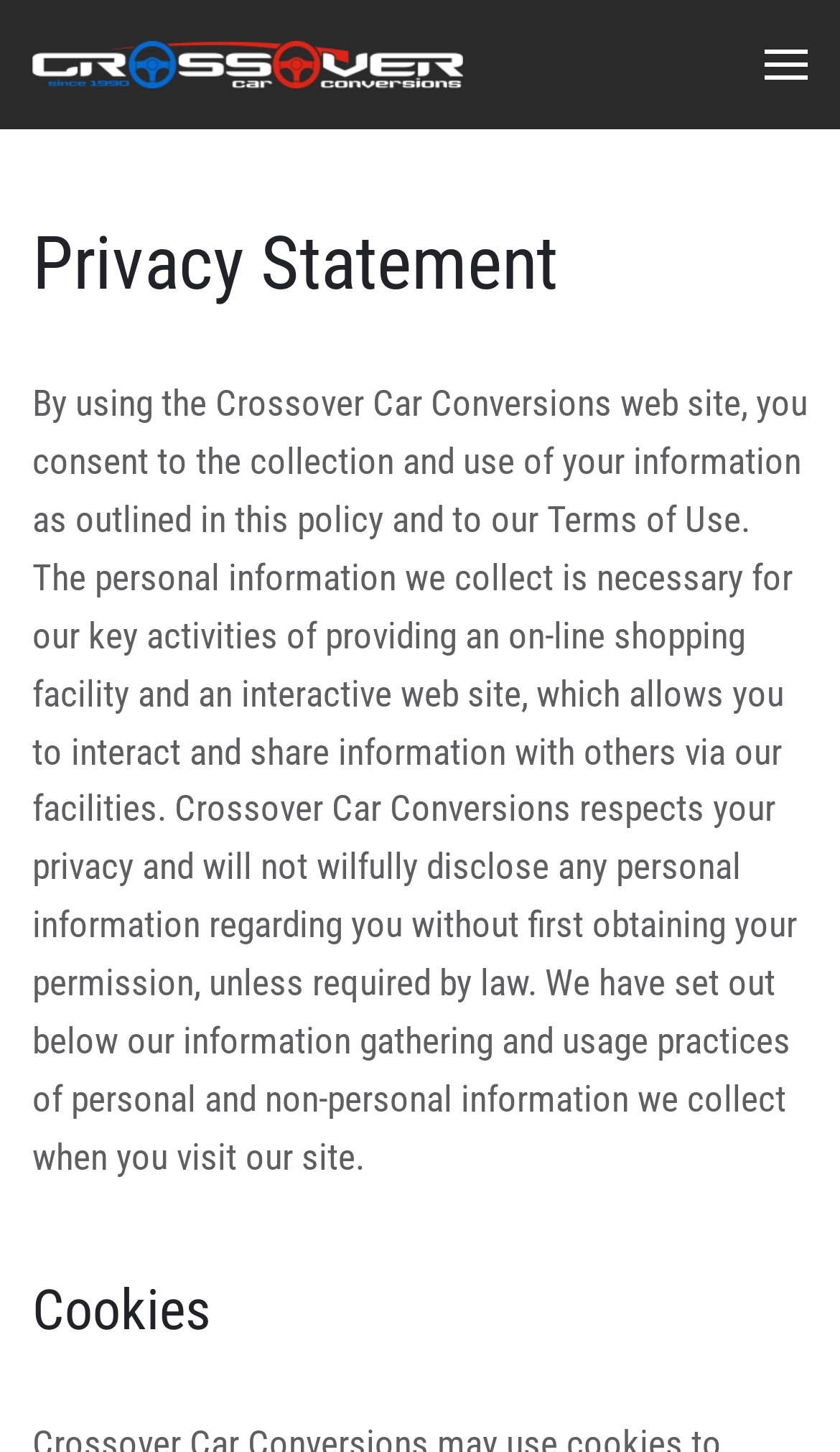Can you look at the image and give a comprehensive answer to the question:
What is the tone of the privacy statement?

The tone of the privacy statement is respectful, as it emphasizes the company's commitment to respecting users' privacy and obtaining their permission before disclosing personal information.